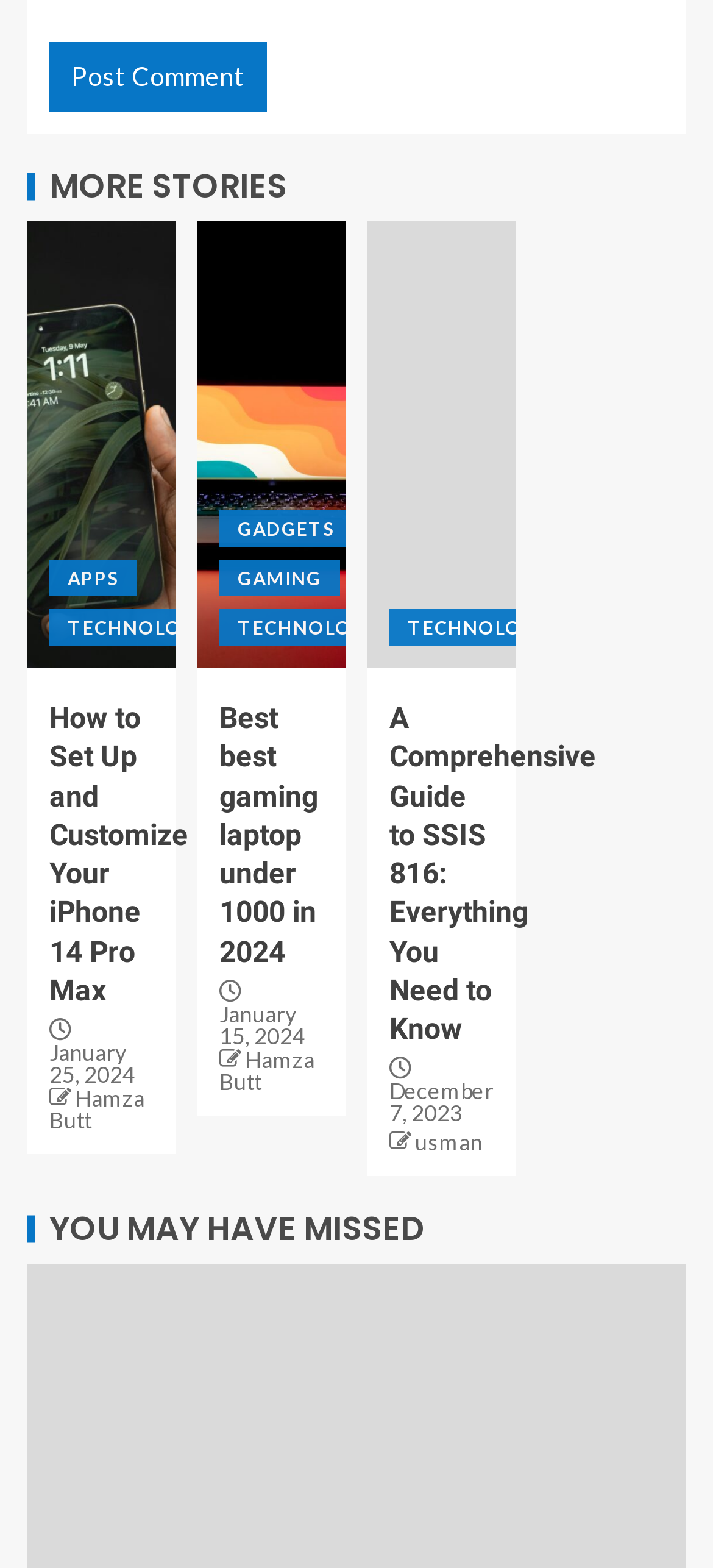What is the category of the first article?
Examine the image and give a concise answer in one word or a short phrase.

TECHNOLOGY